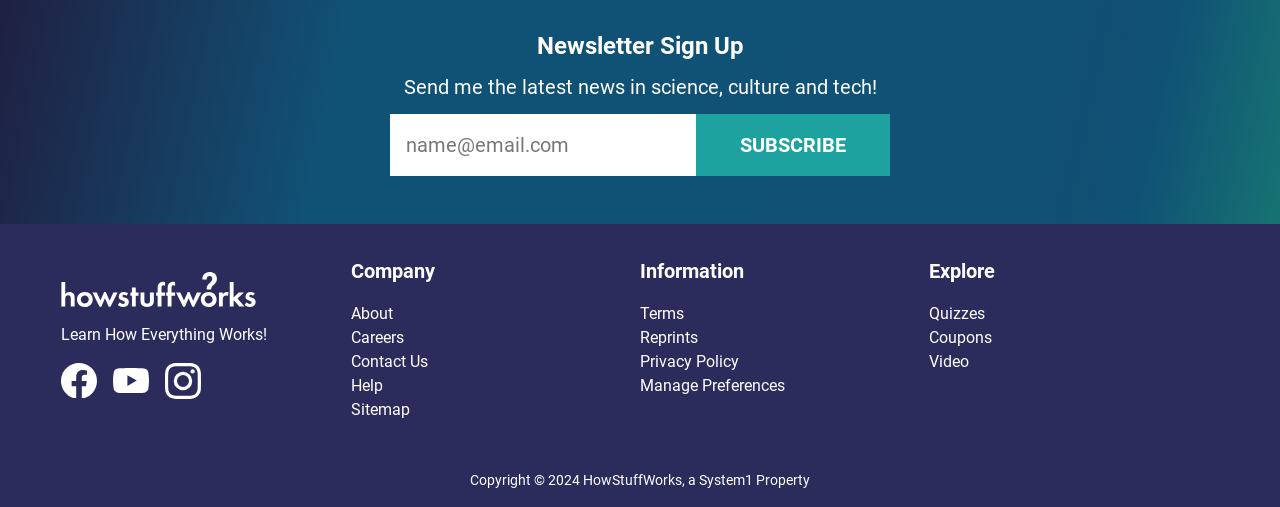Identify the bounding box coordinates for the element you need to click to achieve the following task: "Explore quizzes". The coordinates must be four float values ranging from 0 to 1, formatted as [left, top, right, bottom].

[0.726, 0.599, 0.77, 0.636]